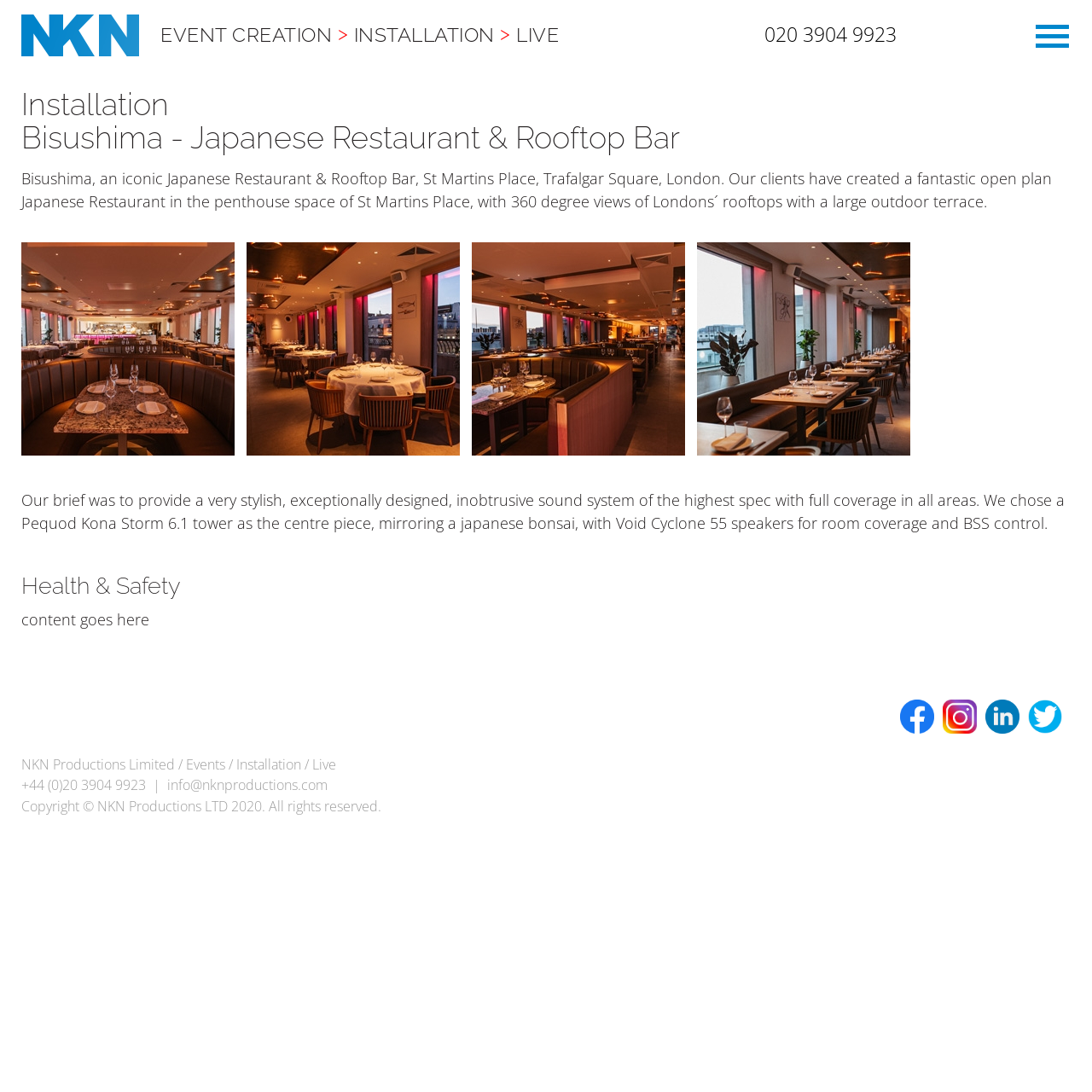What is the purpose of the sound system installed at Bisushima?
Answer the question with just one word or phrase using the image.

To provide full coverage in all areas